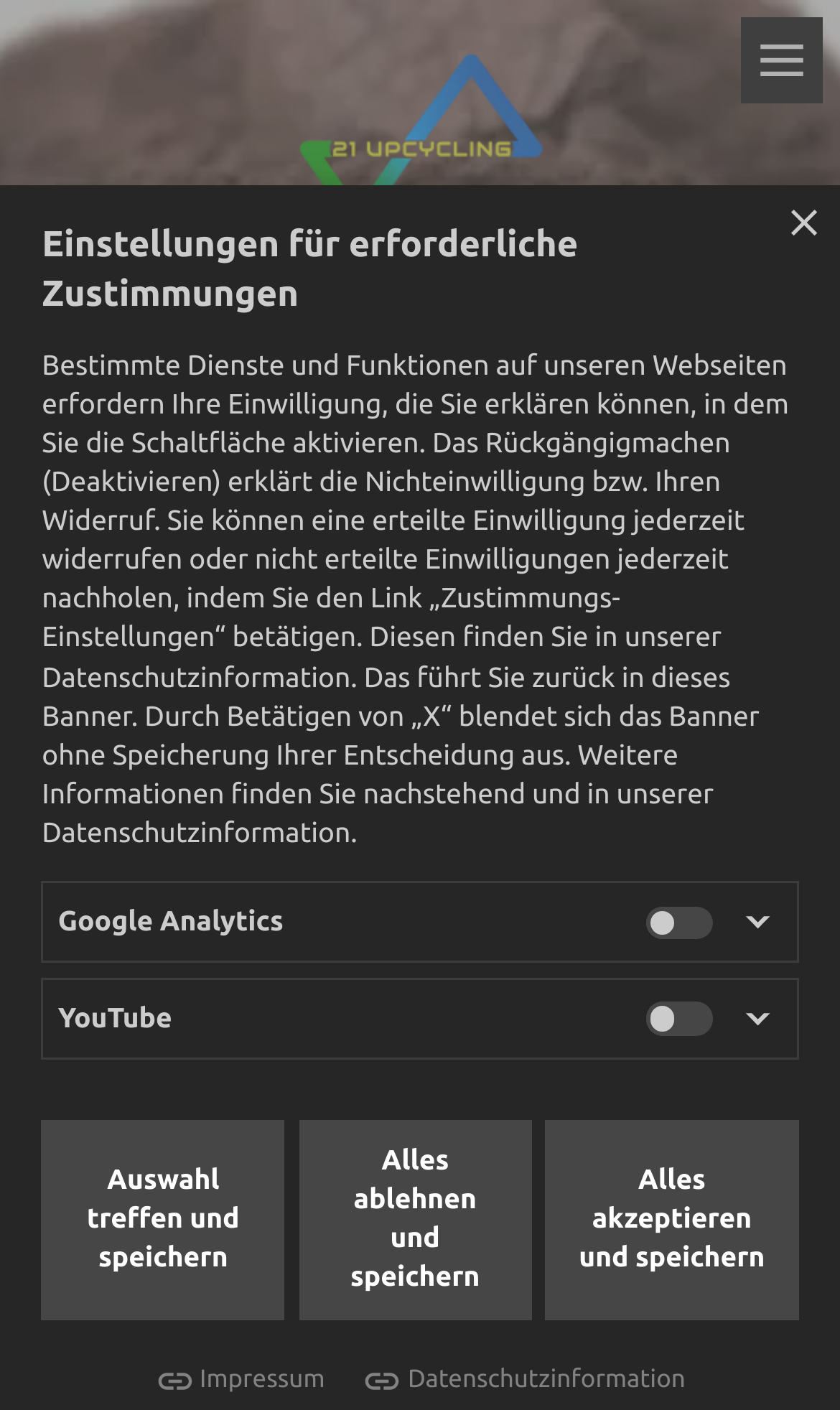Determine the bounding box coordinates of the section to be clicked to follow the instruction: "Visit Impressum". The coordinates should be given as four float numbers between 0 and 1, formatted as [left, top, right, bottom].

[0.238, 0.969, 0.387, 0.989]